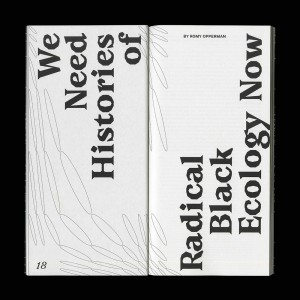Interpret the image and provide an in-depth description.

The image showcases an open book featuring a striking design that draws attention to its title and author. On the left page, bold black typography reads "We Need Histories of," while the right page prominently displays "Radical Black Ecology Now" by Romy Opperman. The minimalist layout emphasizes the significance of the text, framed by subtle line drawings in the background, suggesting an interplay between nature and the themes of ecology and history. This visual representation not only highlights the book's essential topics but also invites readers to explore the intersections of racial identity and environmental discourse within the context of radical ecology.